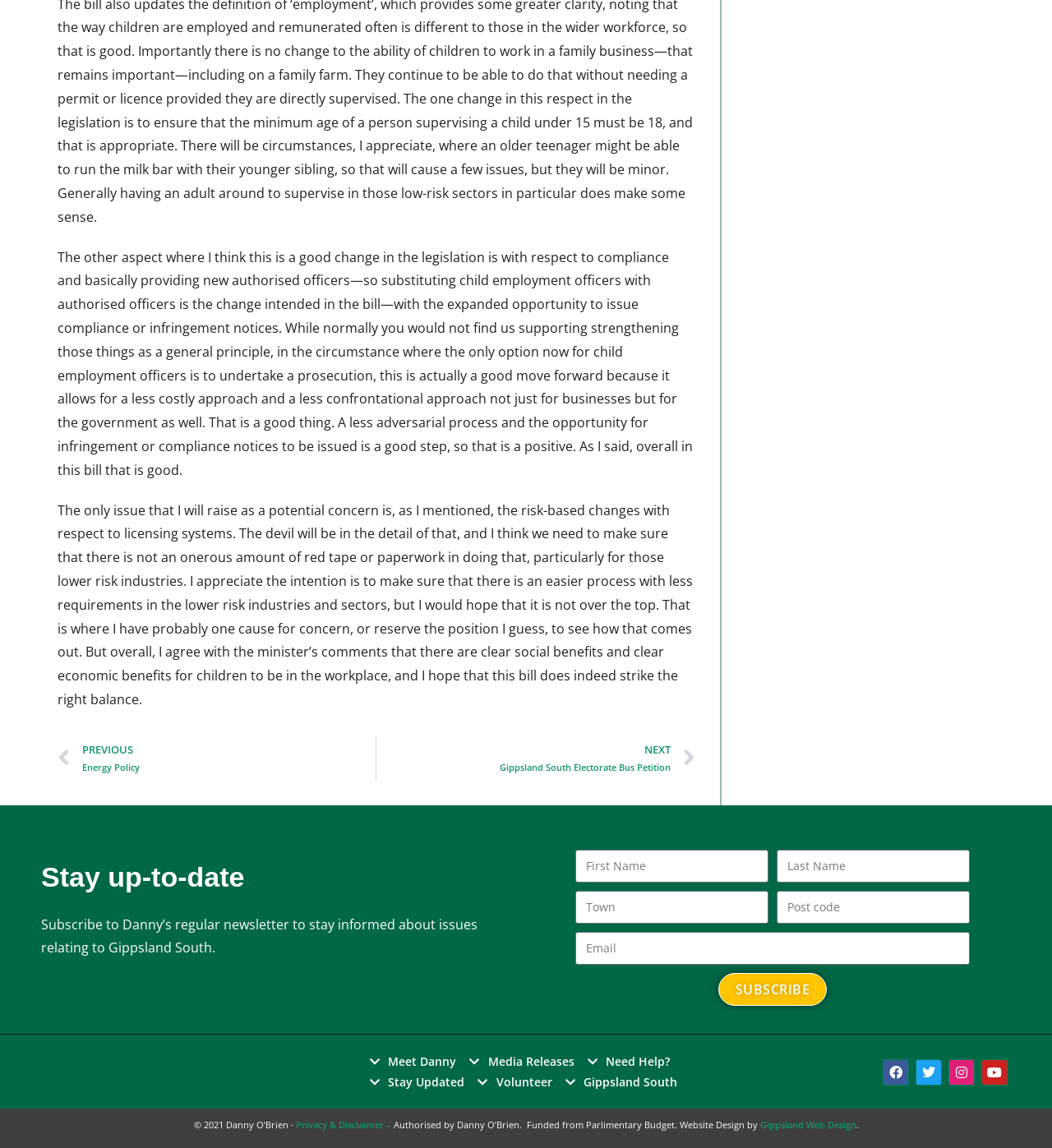Find the bounding box of the UI element described as: "San Clemente". The bounding box coordinates should be given as four float values between 0 and 1, i.e., [left, top, right, bottom].

None